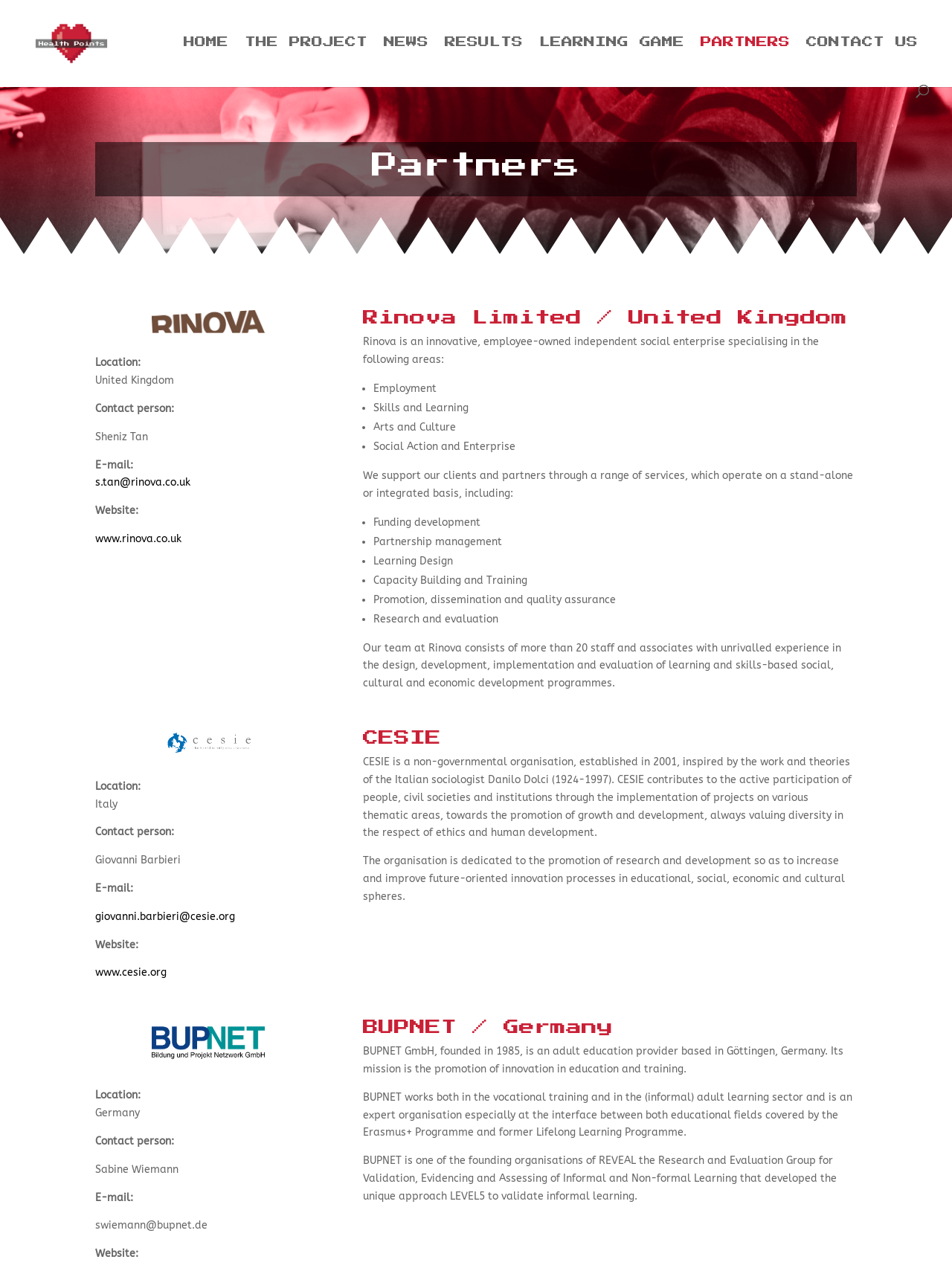Determine the coordinates of the bounding box for the clickable area needed to execute this instruction: "Enter your name in the 'Name' field".

None